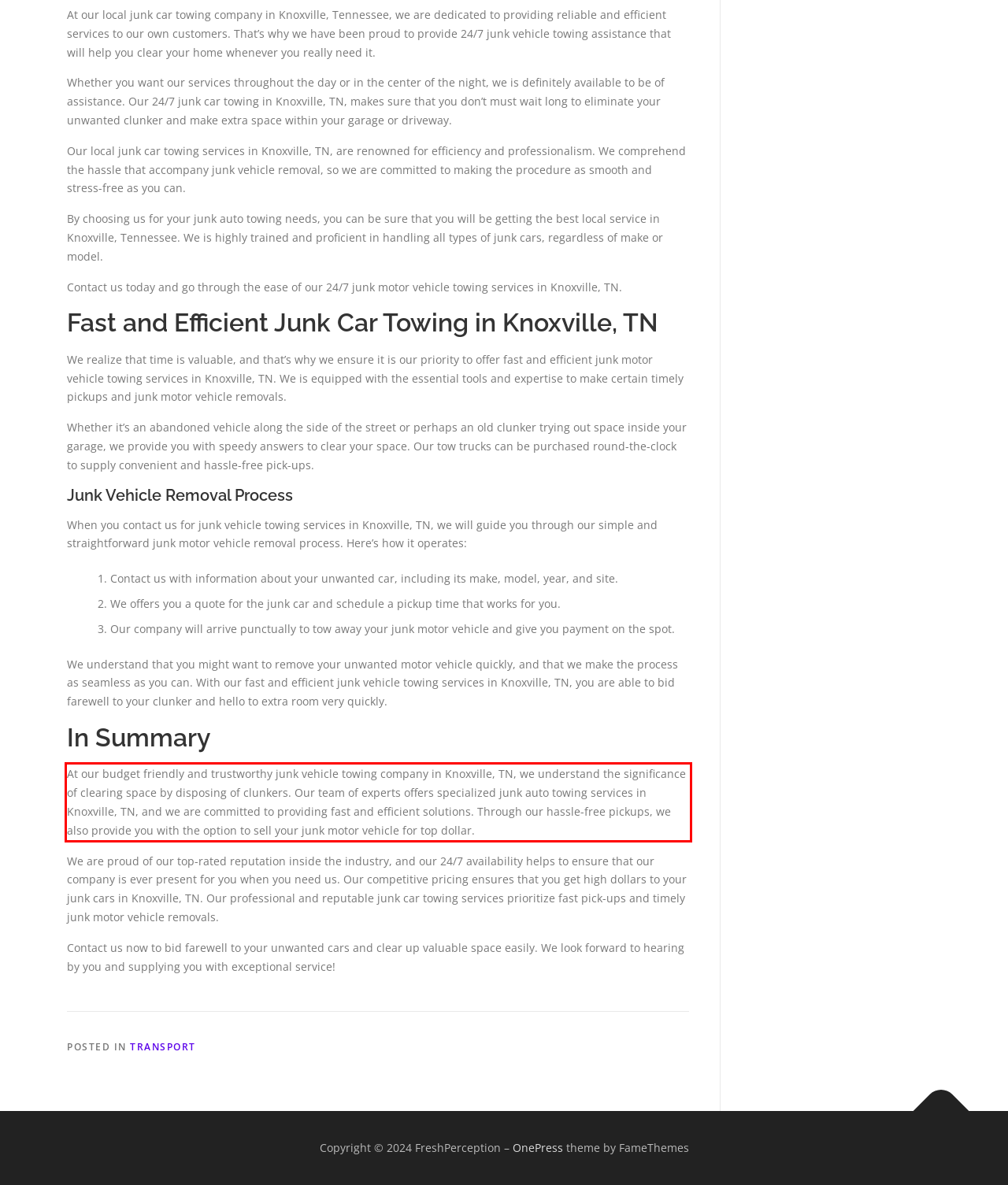Given a screenshot of a webpage, locate the red bounding box and extract the text it encloses.

At our budget friendly and trustworthy junk vehicle towing company in Knoxville, TN, we understand the significance of clearing space by disposing of clunkers. Our team of experts offers specialized junk auto towing services in Knoxville, TN, and we are committed to providing fast and efficient solutions. Through our hassle-free pickups, we also provide you with the option to sell your junk motor vehicle for top dollar.